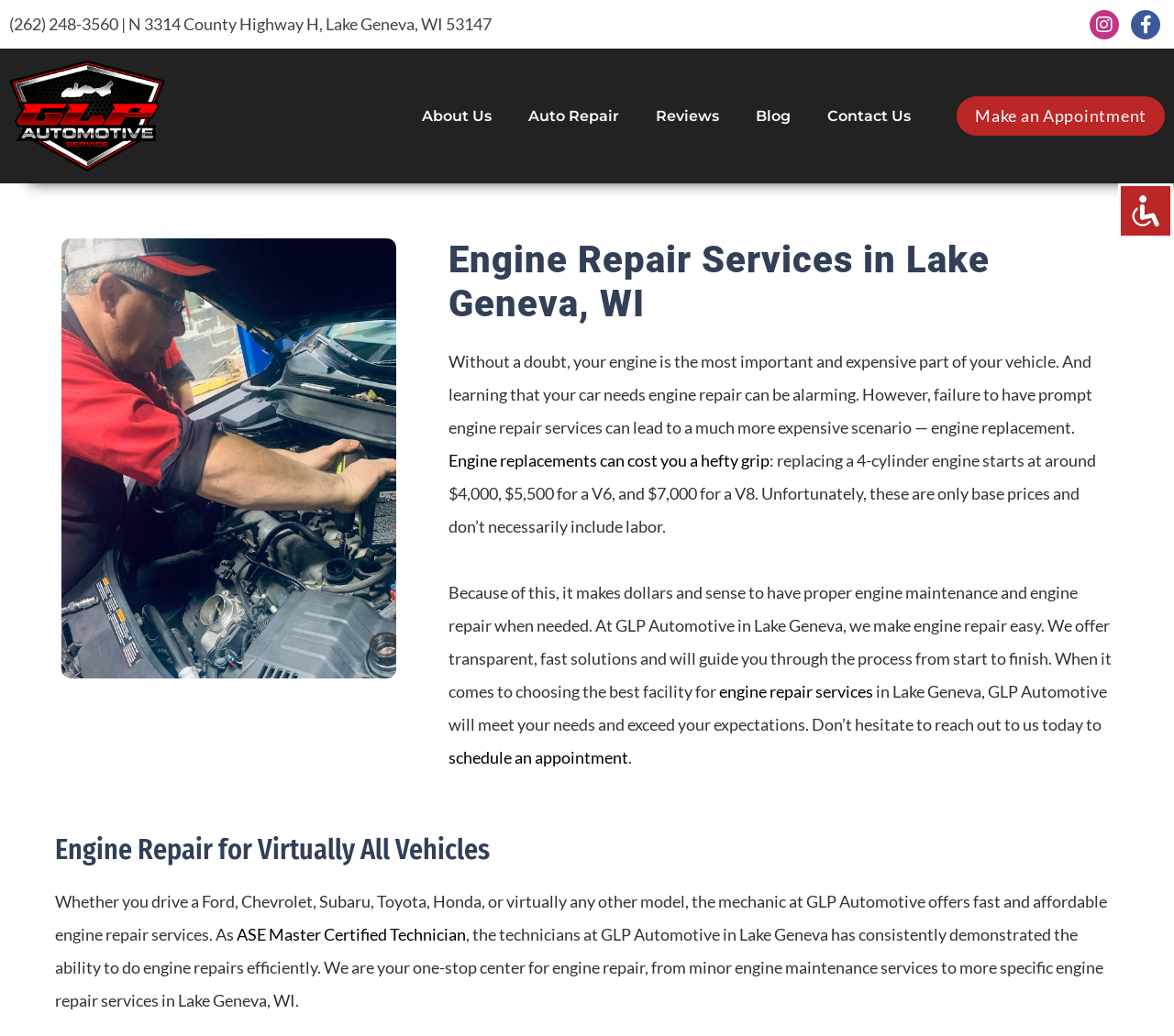Based on the image, provide a detailed response to the question:
What is the cost of replacing a 4-cylinder engine?

I found the cost of replacing a 4-cylinder engine by looking at the static text element that describes the cost of engine replacement. The text element says 'replacing a 4-cylinder engine starts at around $4,000'.